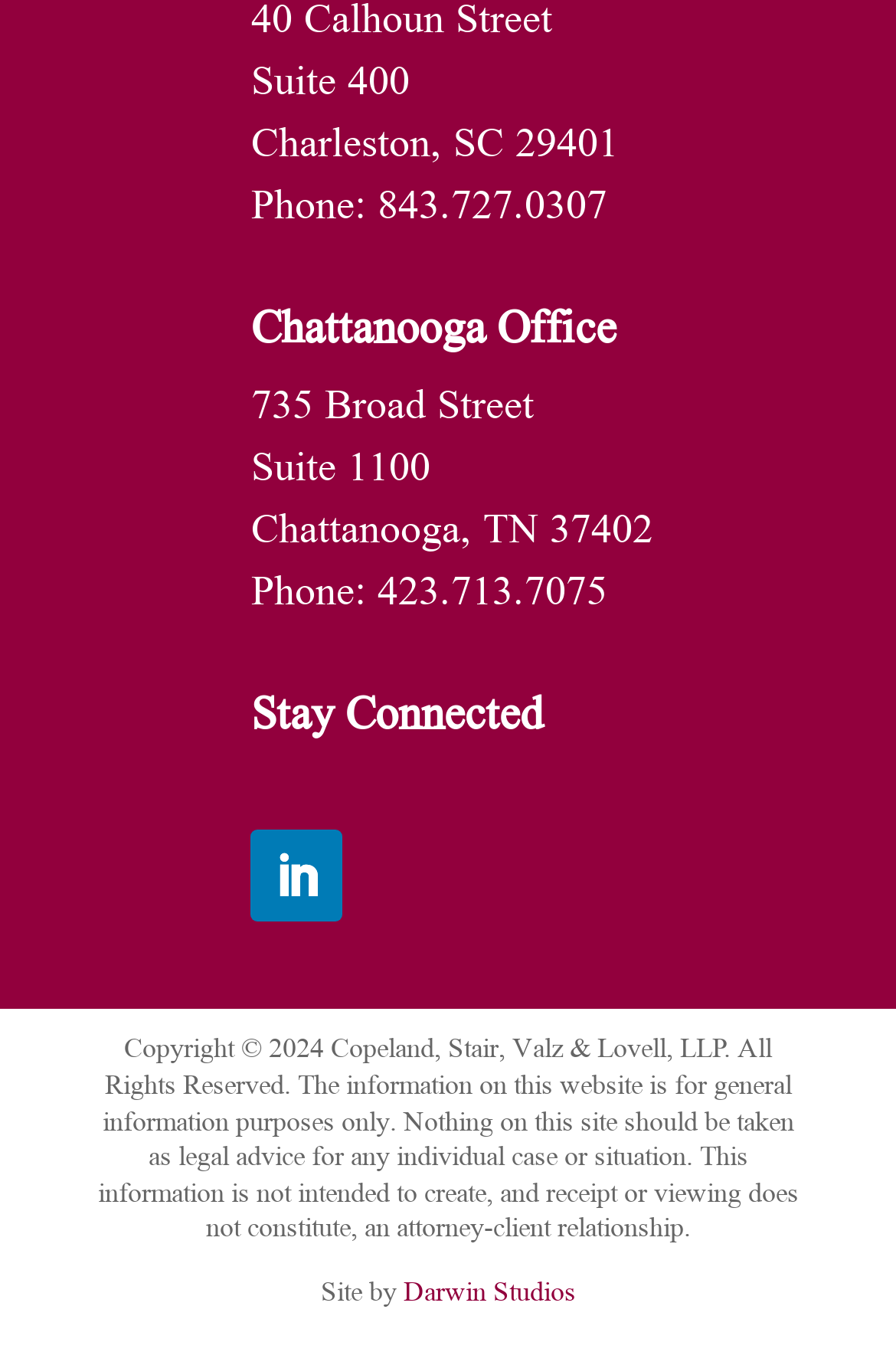Predict the bounding box for the UI component with the following description: "Skip to secondary content".

None